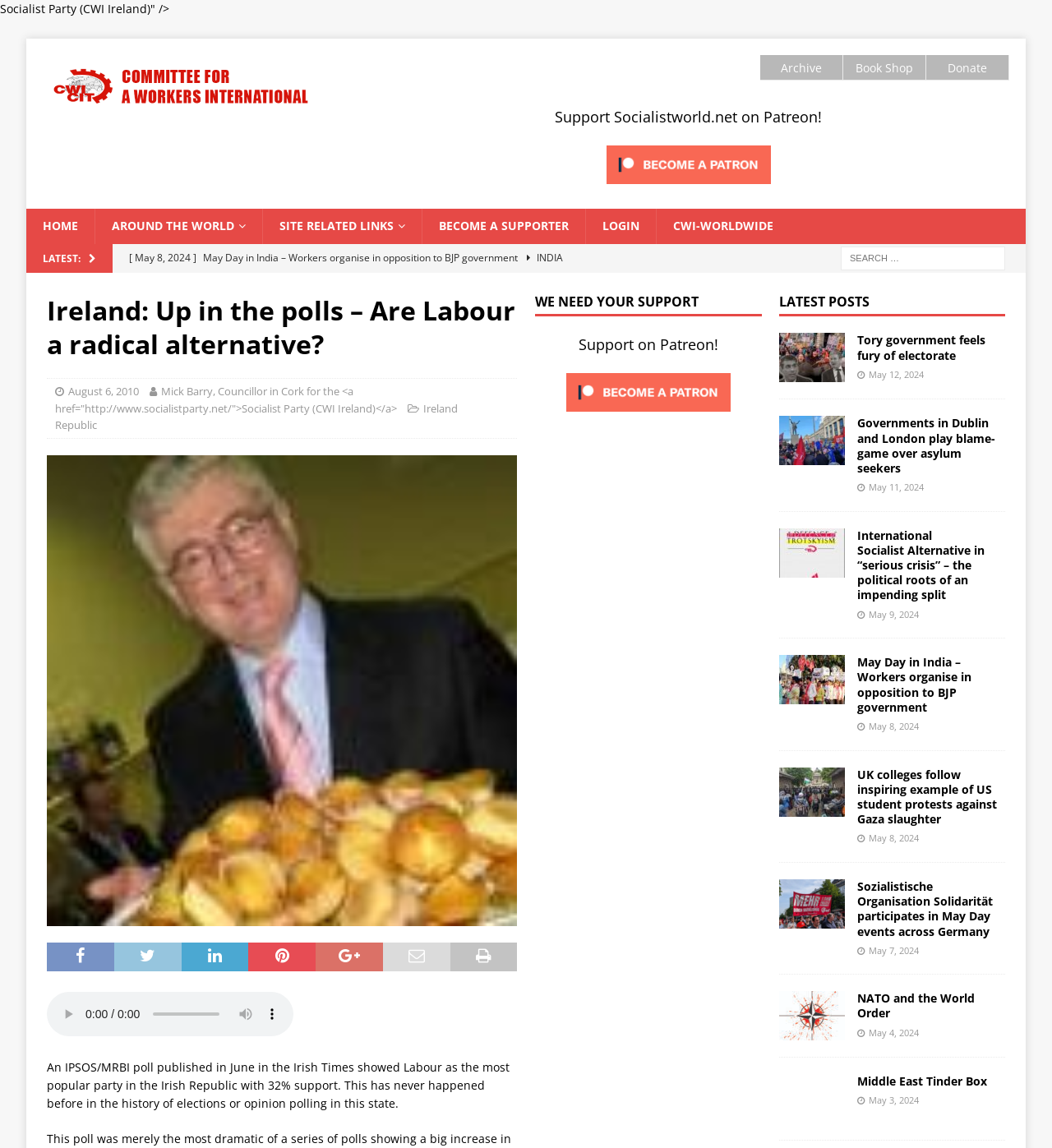Identify the bounding box coordinates of the clickable region required to complete the instruction: "Become a patron at Patreon". The coordinates should be given as four float numbers within the range of 0 and 1, i.e., [left, top, right, bottom].

[0.576, 0.152, 0.733, 0.166]